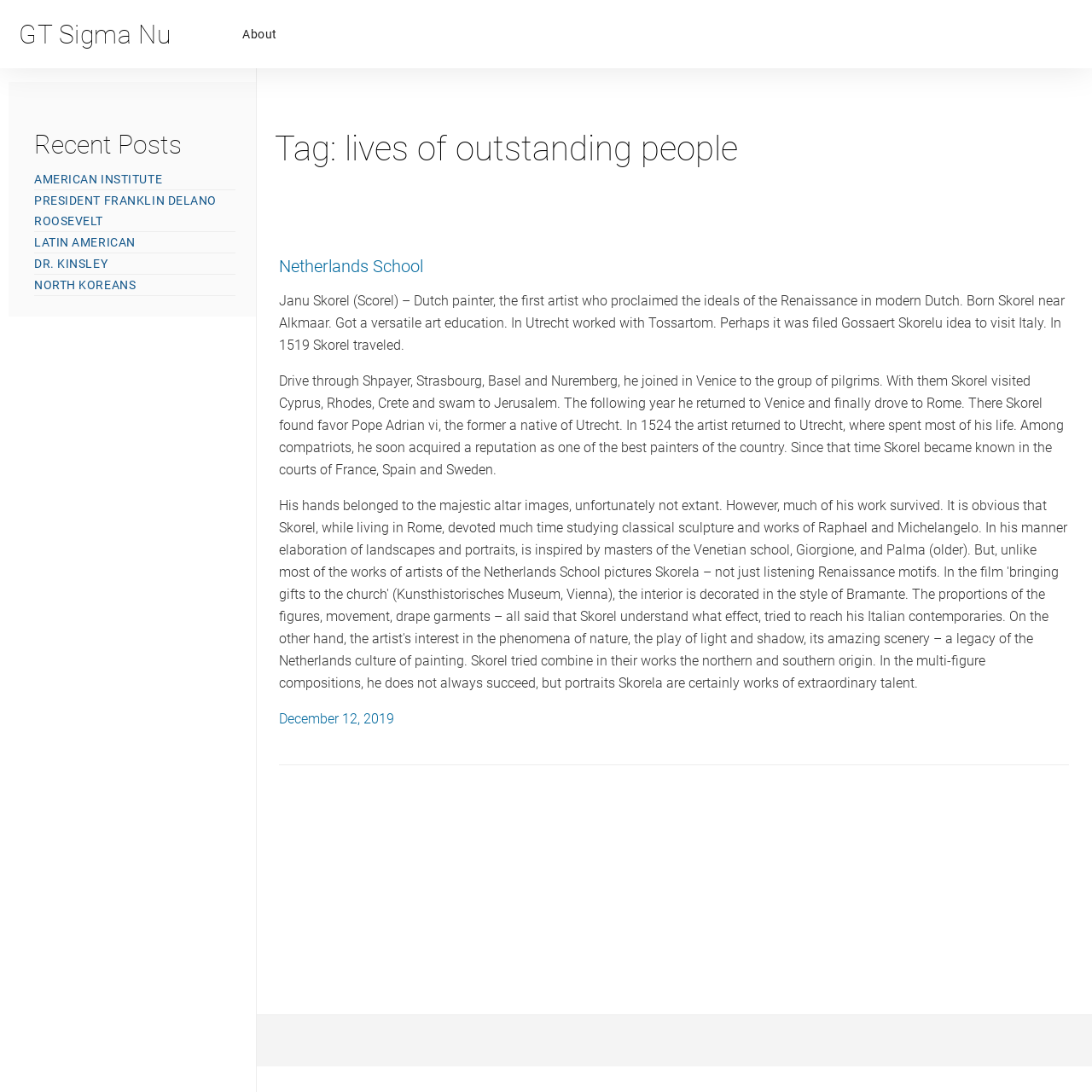Use a single word or phrase to answer the question:
What is the name of the organization?

GT Sigma Nu